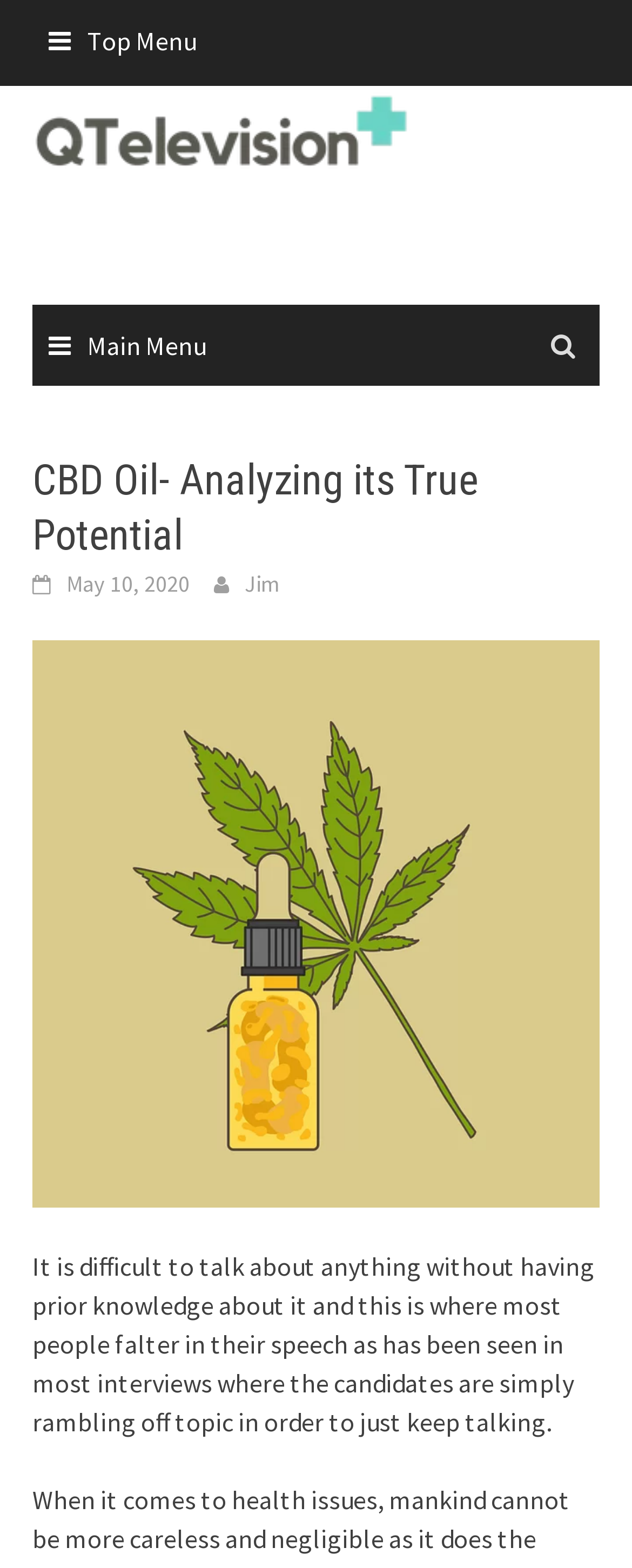Please determine the bounding box coordinates for the UI element described here. Use the format (top-left x, top-left y, bottom-right x, bottom-right y) with values bounded between 0 and 1: Jim

[0.387, 0.362, 0.441, 0.381]